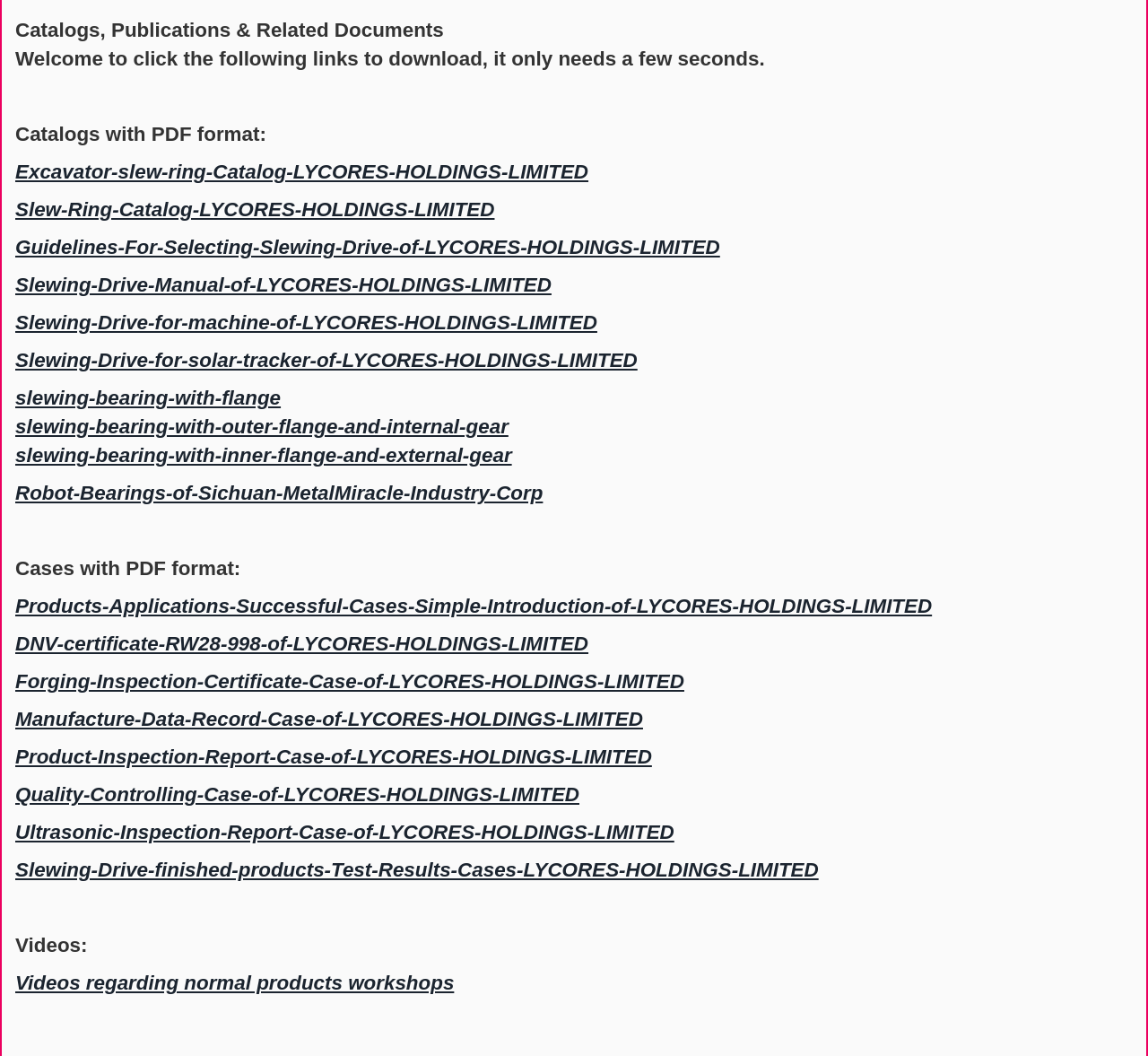Locate the bounding box coordinates of the element's region that should be clicked to carry out the following instruction: "Read this issue". The coordinates need to be four float numbers between 0 and 1, i.e., [left, top, right, bottom].

None